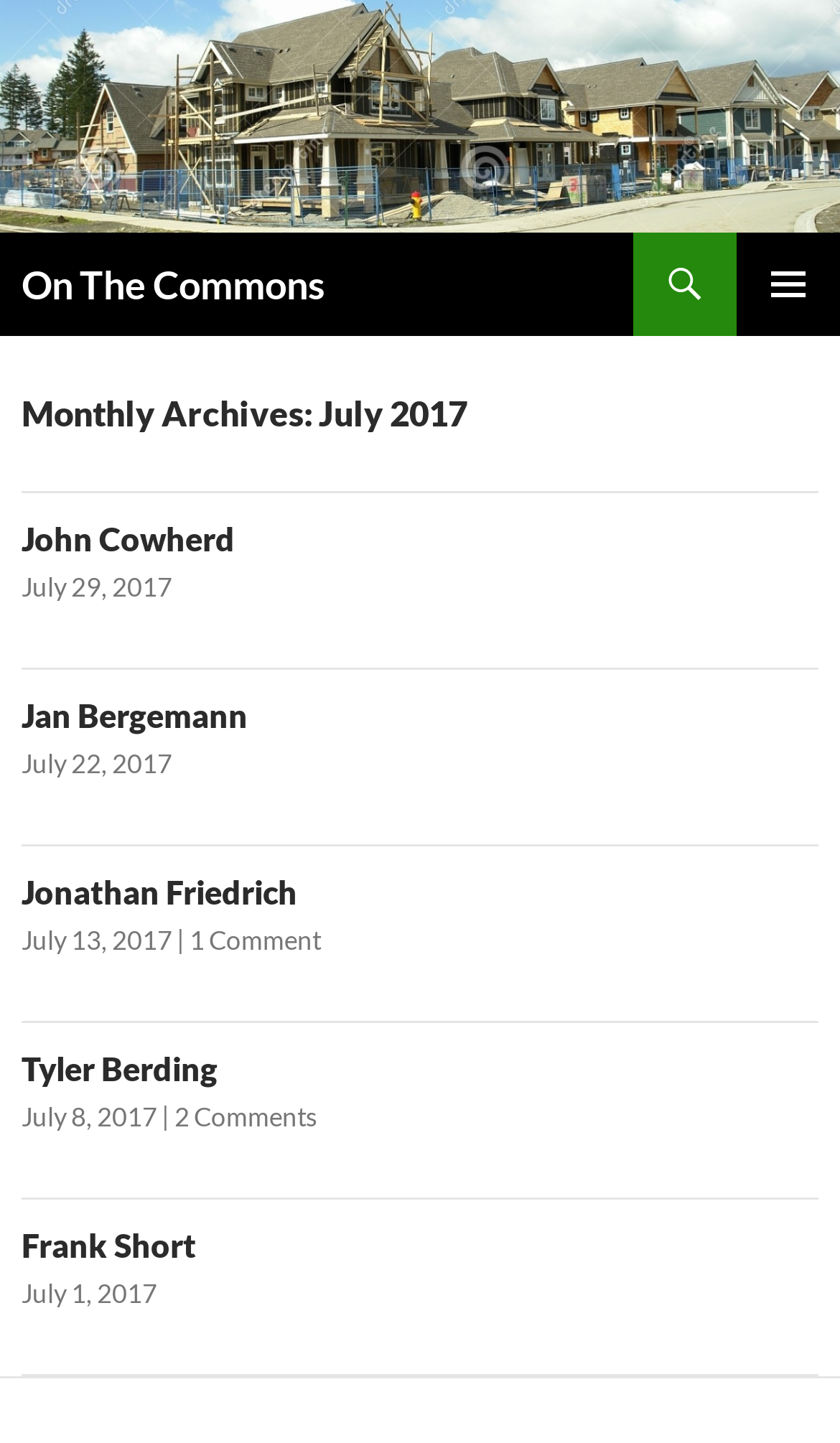Please identify the bounding box coordinates of the element I should click to complete this instruction: 'open primary menu'. The coordinates should be given as four float numbers between 0 and 1, like this: [left, top, right, bottom].

[0.877, 0.162, 1.0, 0.233]